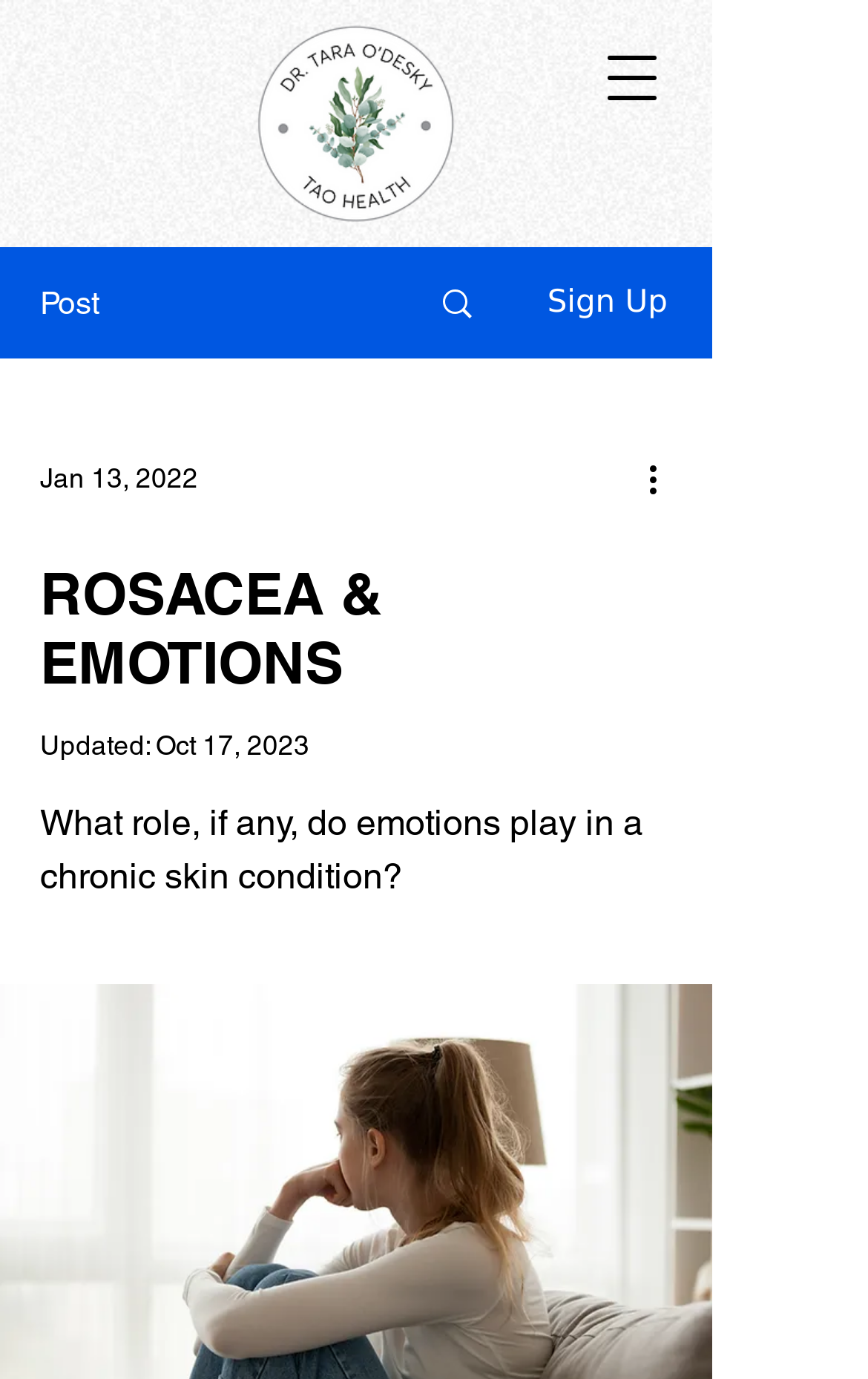Please provide a brief answer to the question using only one word or phrase: 
What is the purpose of the button at the top right?

Open navigation menu